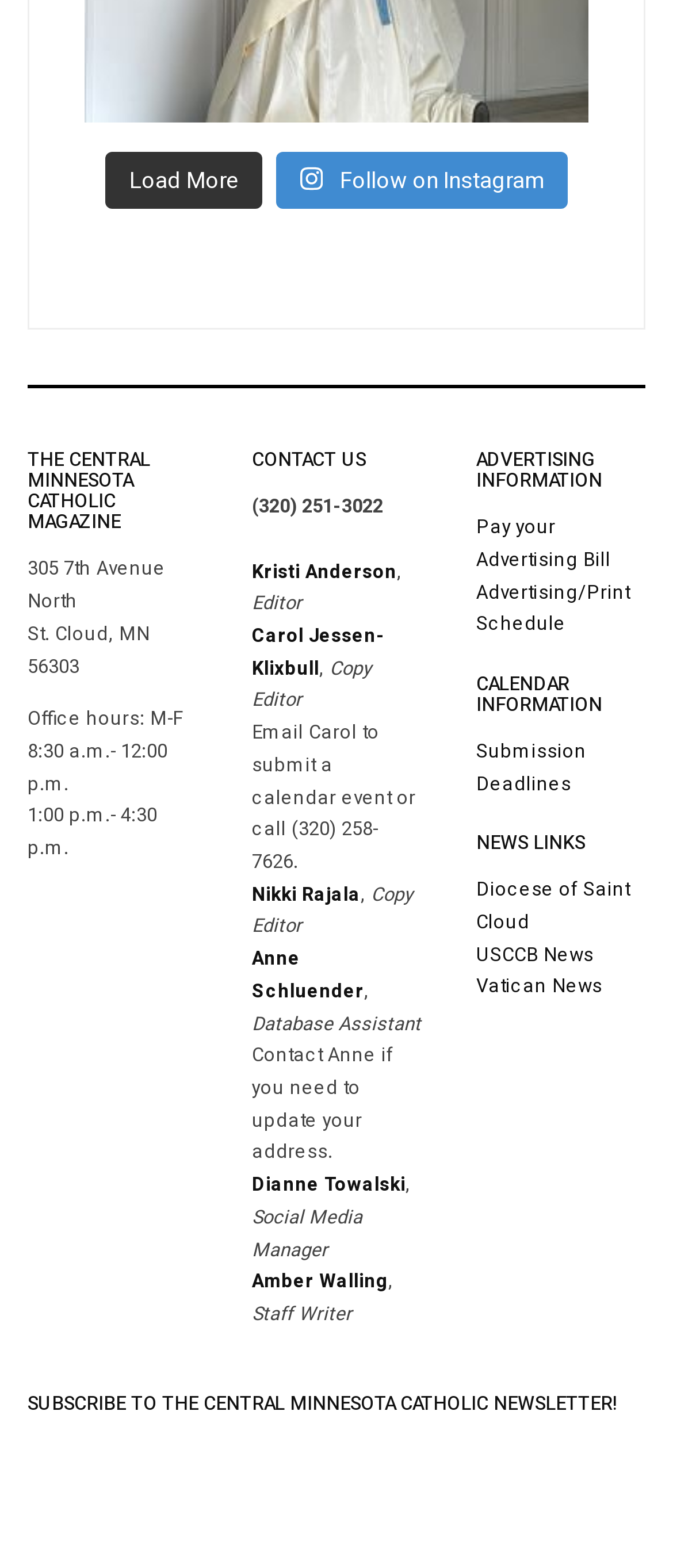Extract the bounding box coordinates of the UI element described: "Follow on Instagram". Provide the coordinates in the format [left, top, right, bottom] with values ranging from 0 to 1.

[0.41, 0.251, 0.844, 0.288]